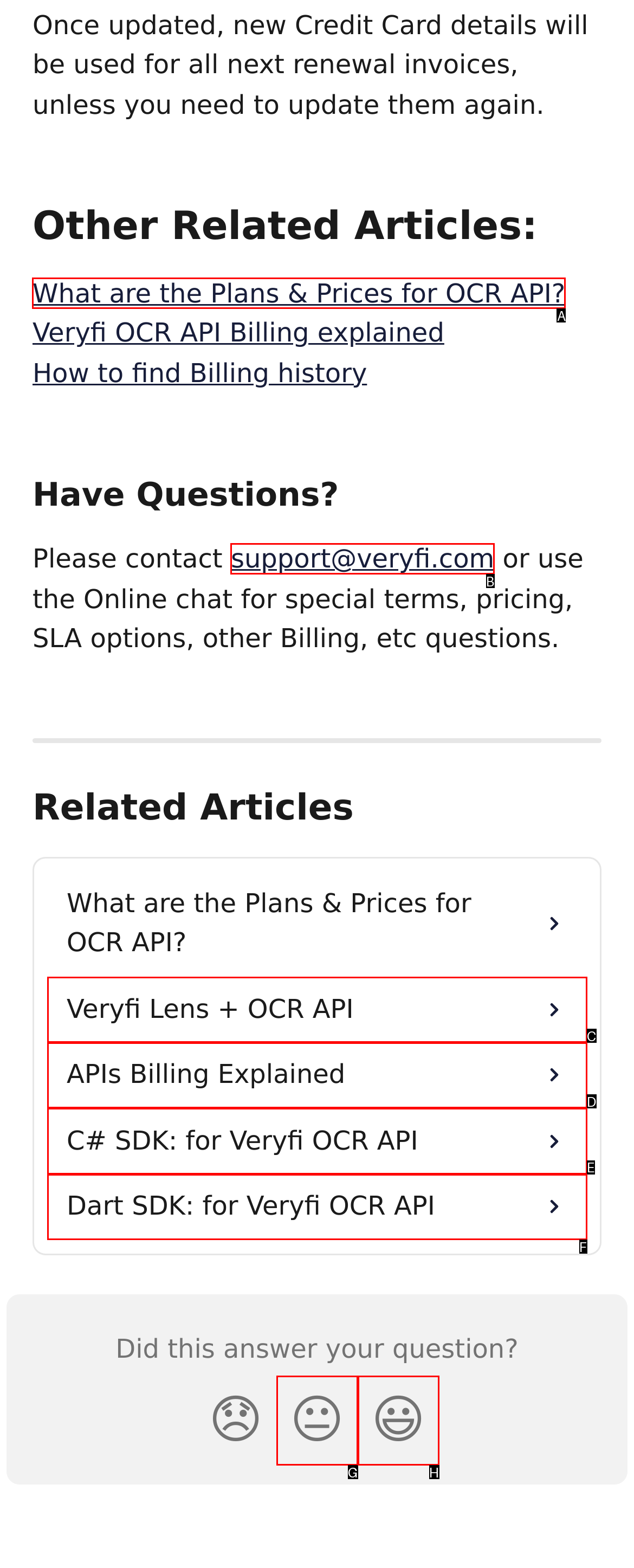Specify which element within the red bounding boxes should be clicked for this task: Click on 'What are the Plans & Prices for OCR API?' Respond with the letter of the correct option.

A